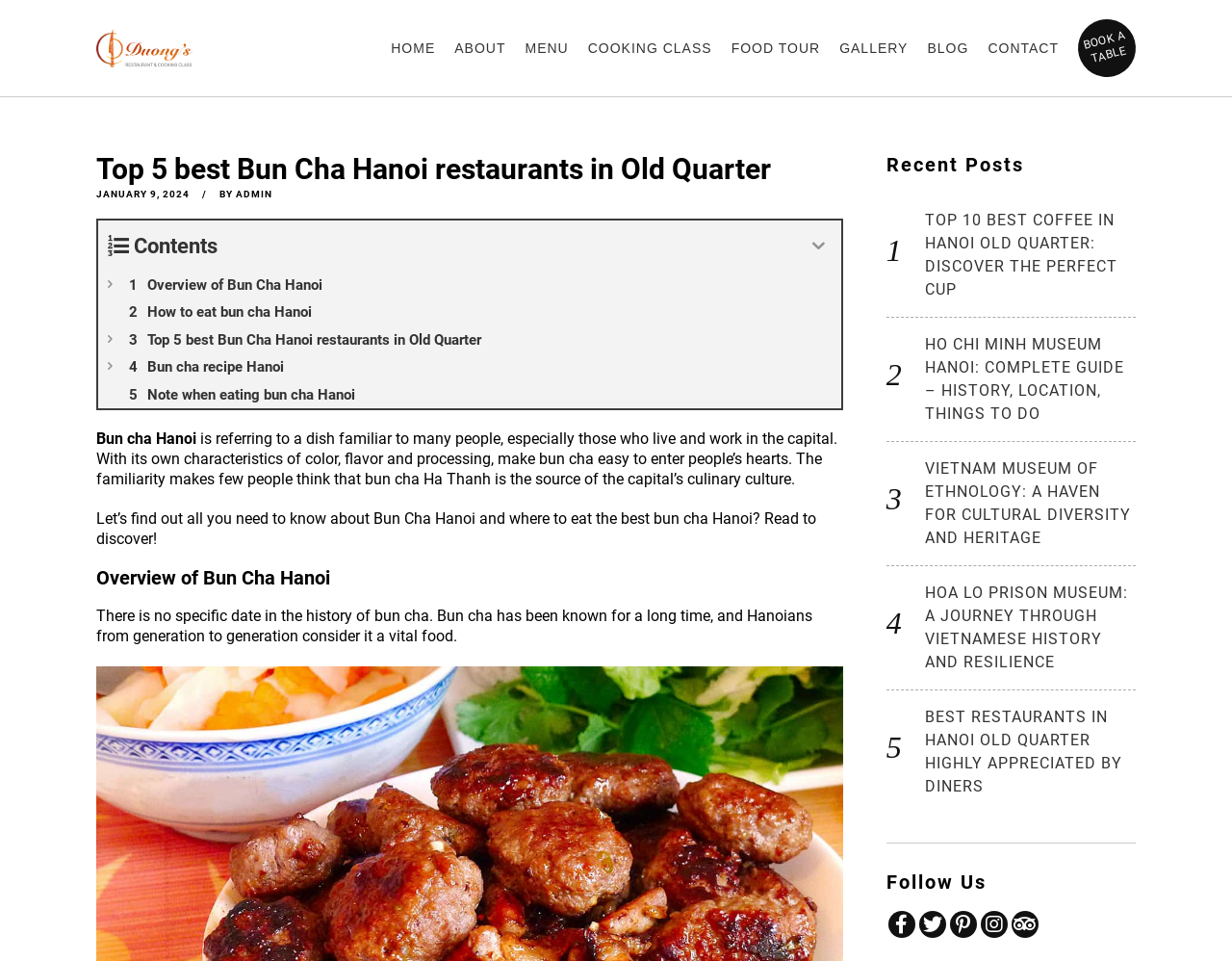Identify the main heading of the webpage and provide its text content.

Top 5 best Bun Cha Hanoi restaurants in Old Quarter